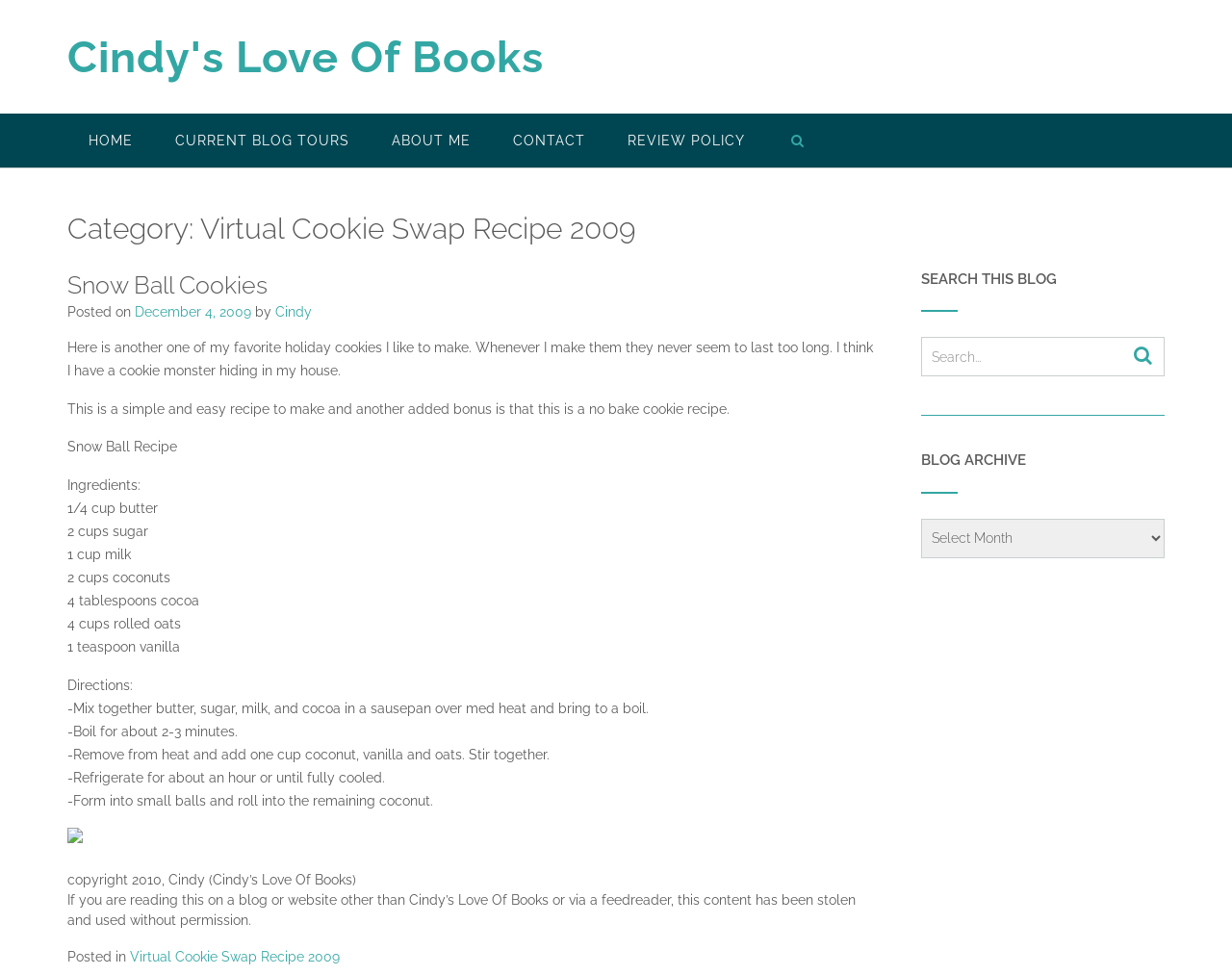Using the format (top-left x, top-left y, bottom-right x, bottom-right y), and given the element description, identify the bounding box coordinates within the screenshot: Review Policy

[0.492, 0.116, 0.622, 0.171]